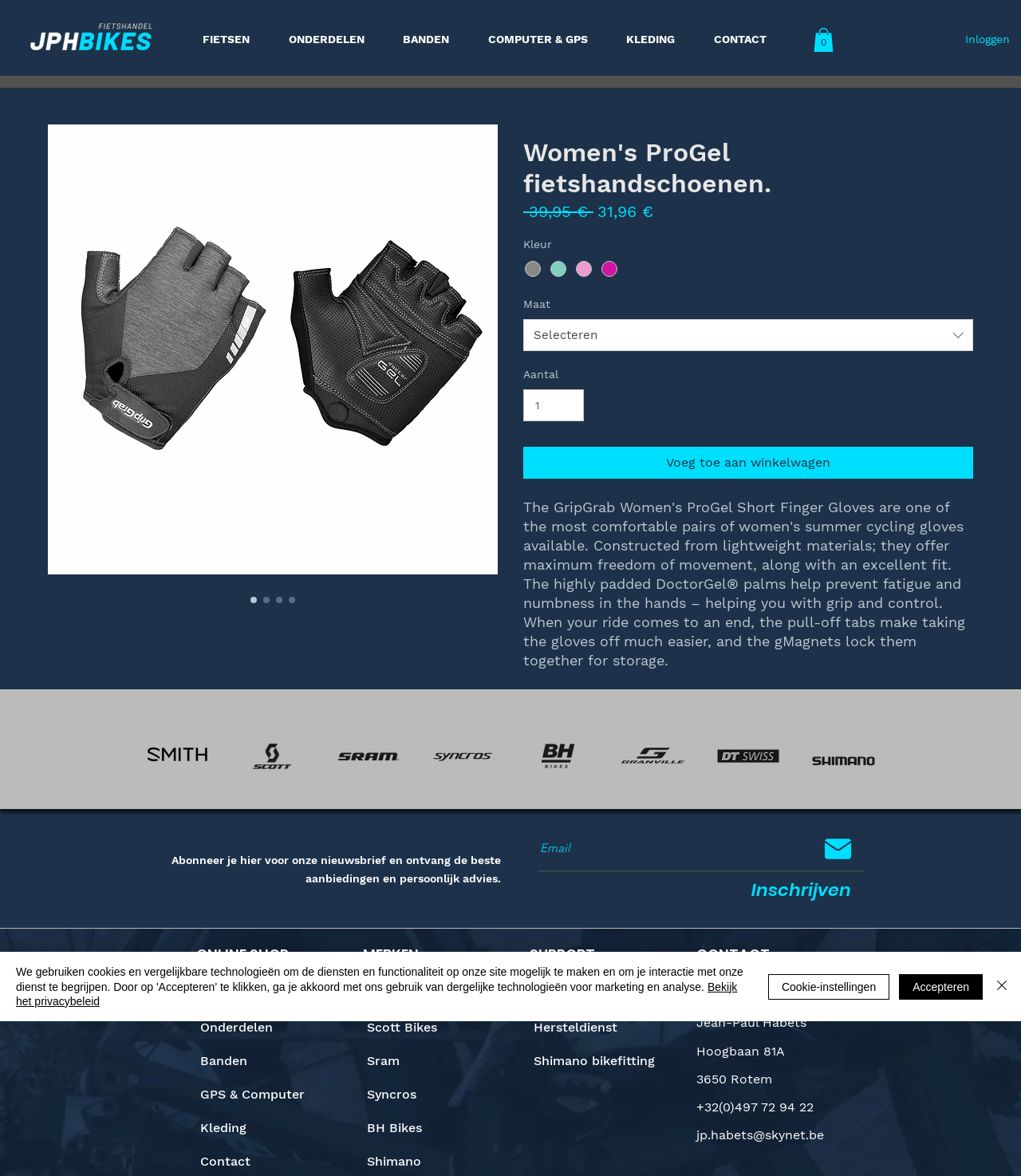Provide an in-depth caption for the contents of the webpage.

This webpage is about the GripGrab Women's ProGel Short Finger Gloves, a product for women's summer cycling. At the top of the page, there are several links to different categories, including "BANDEN", "FIETSEN", "COMPUTER & GPS", "ONDERDELEN", "KLEDING", and "CONTACT". On the right side of the top section, there are two buttons: "Winkelwagen met 0 items" (shopping cart with 0 items) and "Inloggen" (log in).

Below the top section, there is a main article about the product, which includes an image of the gloves, several radio buttons for selecting different options, and a heading with the product name. The product description is provided, stating that the gloves are designed to prevent fatigue and numbness in the hands, and that they have padded DoctorGel palms and pull-off tabs for easy removal.

On the right side of the product description, there are several options for selecting the color and size of the gloves, as well as a spin button for selecting the quantity. Below these options, there is a button to add the product to the shopping cart.

Further down the page, there is a section with several headings, including "ONLINE SHOP", "MERKEN", "SUPPORT", and "CONTACT". Below these headings, there are several links to different categories and brands.

At the bottom of the page, there is a section with contact information, including an address, phone number, and email address. There is also a button to subscribe to a newsletter and receive special offers and personalized advice.

On the left side of the bottom section, there is a button to view second-hand products, and below it, there are several links to different brands and services.

Finally, there is a cookie policy alert at the bottom of the page, which informs users about the use of cookies and similar technologies on the website. The alert includes links to view the privacy policy and to adjust cookie settings.